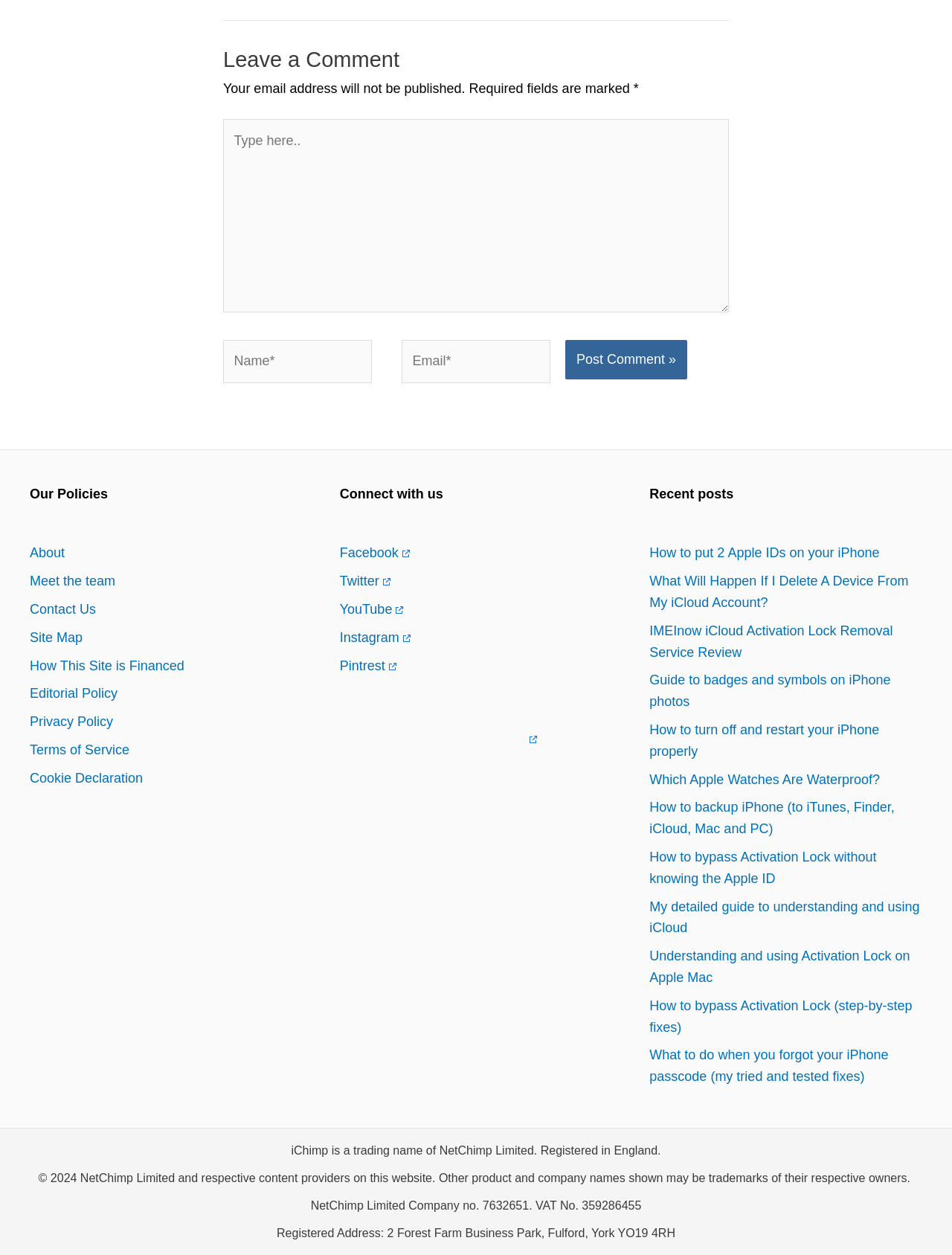Could you find the bounding box coordinates of the clickable area to complete this instruction: "Enter your email"?

[0.422, 0.271, 0.578, 0.305]